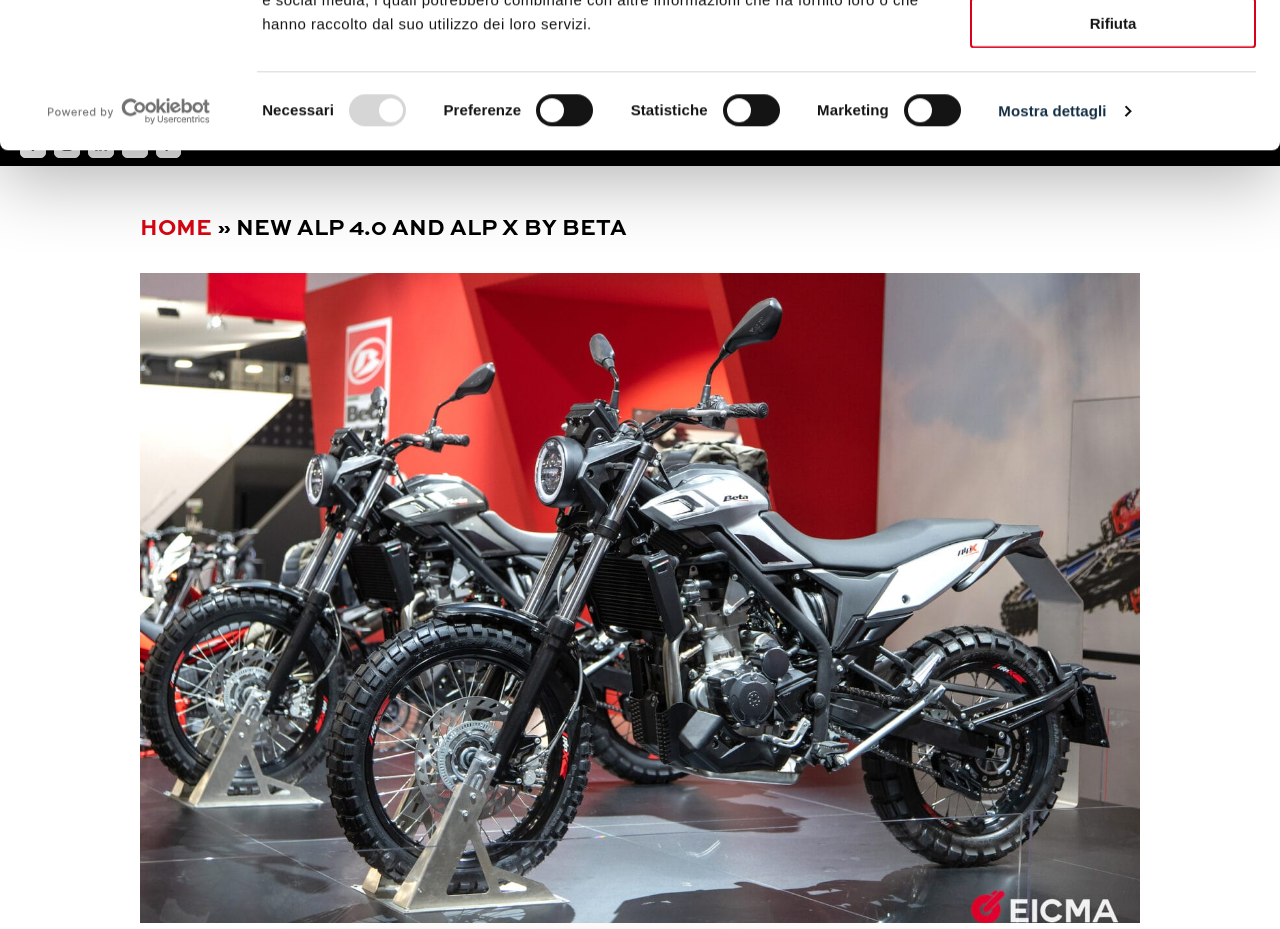Describe the webpage in detail, including text, images, and layout.

The webpage appears to be the official website of EICMA, a motorcycle exhibition event. At the top of the page, there is a dialog box with a title "QUESTO SITO WEB UTILIZZA I COOKIE" (This website uses cookies) that occupies the top third of the page. Below this dialog box, there are several links and buttons, including a logo, a tab panel with cookie consent options, and three buttons to accept or reject cookies.

On the left side of the page, there are several social media links, including Facebook, Instagram, LinkedIn, YouTube, and Twitch, represented by their respective icons. Below these icons, there is a link to the ticket shop.

On the top navigation bar, there are several links, including "EXPOSE", "GALLERY", "EICMA NFT", "ABOUT US", "CONTACTS", and language options "ENG" and "ITA". 

The main content of the page is divided into several sections. The first section has a heading "NEW ALP 4.0 AND ALP X BY BETA" and appears to be an introduction to the new motorcycle models. Below this section, there are several links to different areas of the website, including "VISIT", "EXHIBITORS LIST 2023", "MOTOLIVE", "SPECIAL AREAS", "MEDIA", "NEWS", and "EICMA RIDING FEST".